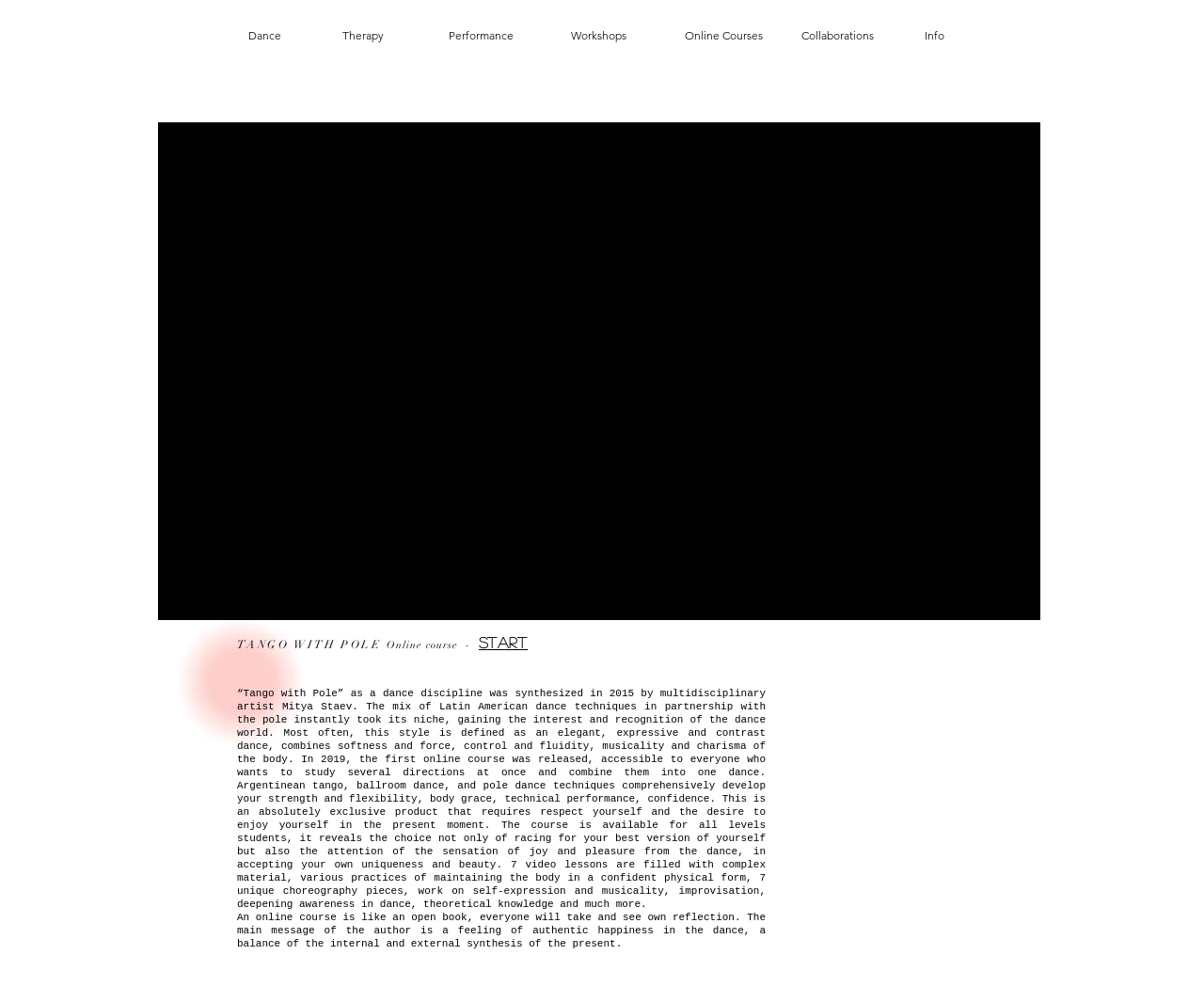From the webpage screenshot, predict the bounding box coordinates (top-left x, top-left y, bottom-right x, bottom-right y) for the UI element described here: Online Courses

[0.569, 0.029, 0.634, 0.043]